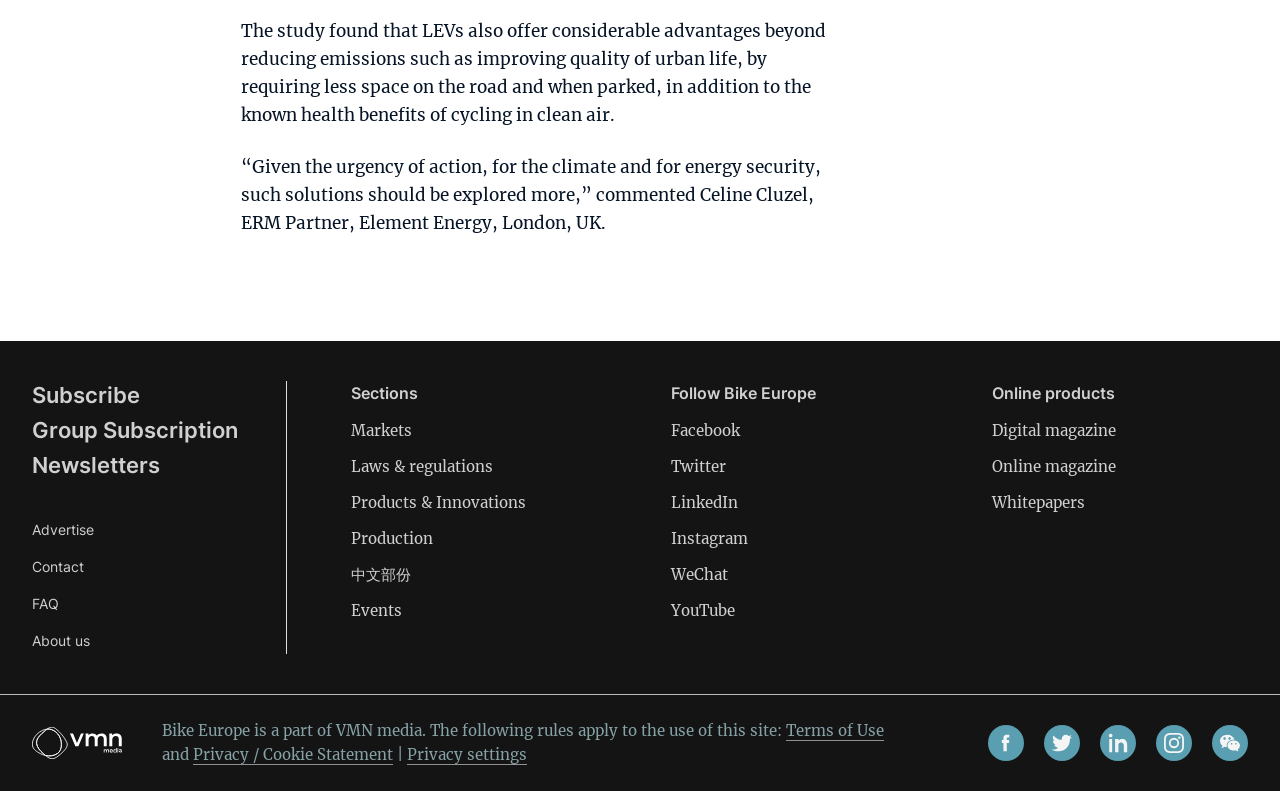Using the element description: "Privacy / Cookie Statement", determine the bounding box coordinates. The coordinates should be in the format [left, top, right, bottom], with values between 0 and 1.

[0.151, 0.942, 0.307, 0.967]